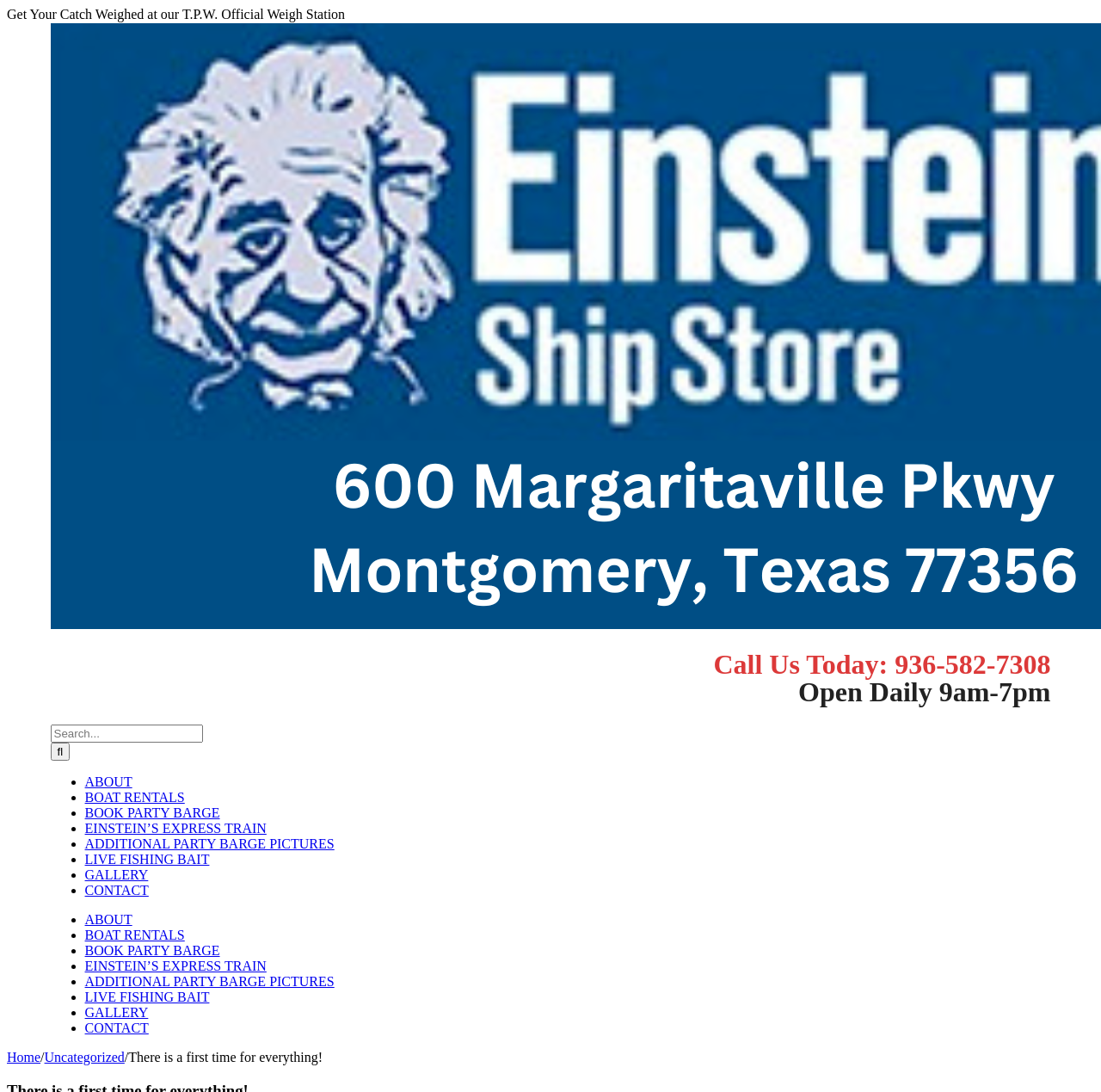Identify the bounding box coordinates for the UI element mentioned here: "aria-label="Search" value=""". Provide the coordinates as four float values between 0 and 1, i.e., [left, top, right, bottom].

[0.046, 0.68, 0.063, 0.697]